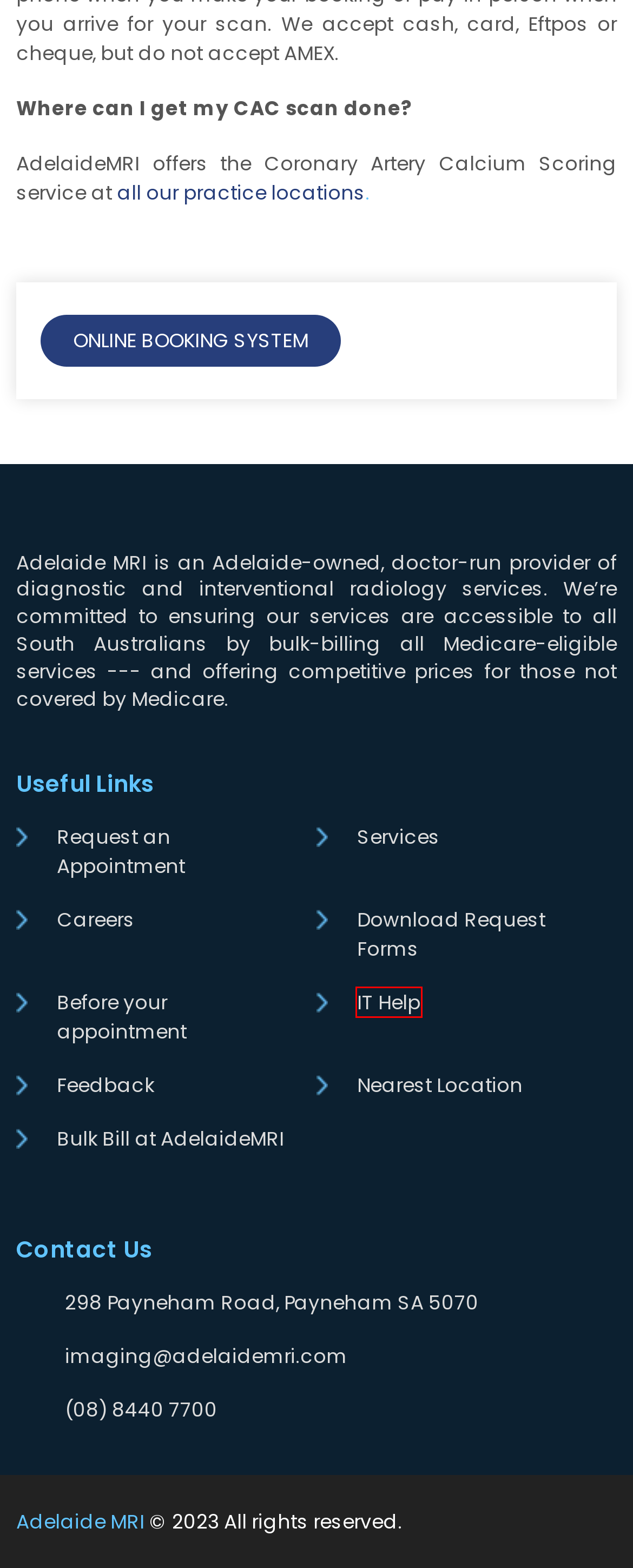Examine the screenshot of a webpage with a red bounding box around an element. Then, select the webpage description that best represents the new page after clicking the highlighted element. Here are the descriptions:
A. Before your appointment
B. Voyager ZeroFP
C. IT Help
D. Feedback
E. Bulk Bill at AdelaideMRI
F. Preventative Medicine
G. Careers
H. Download Request Forms

C